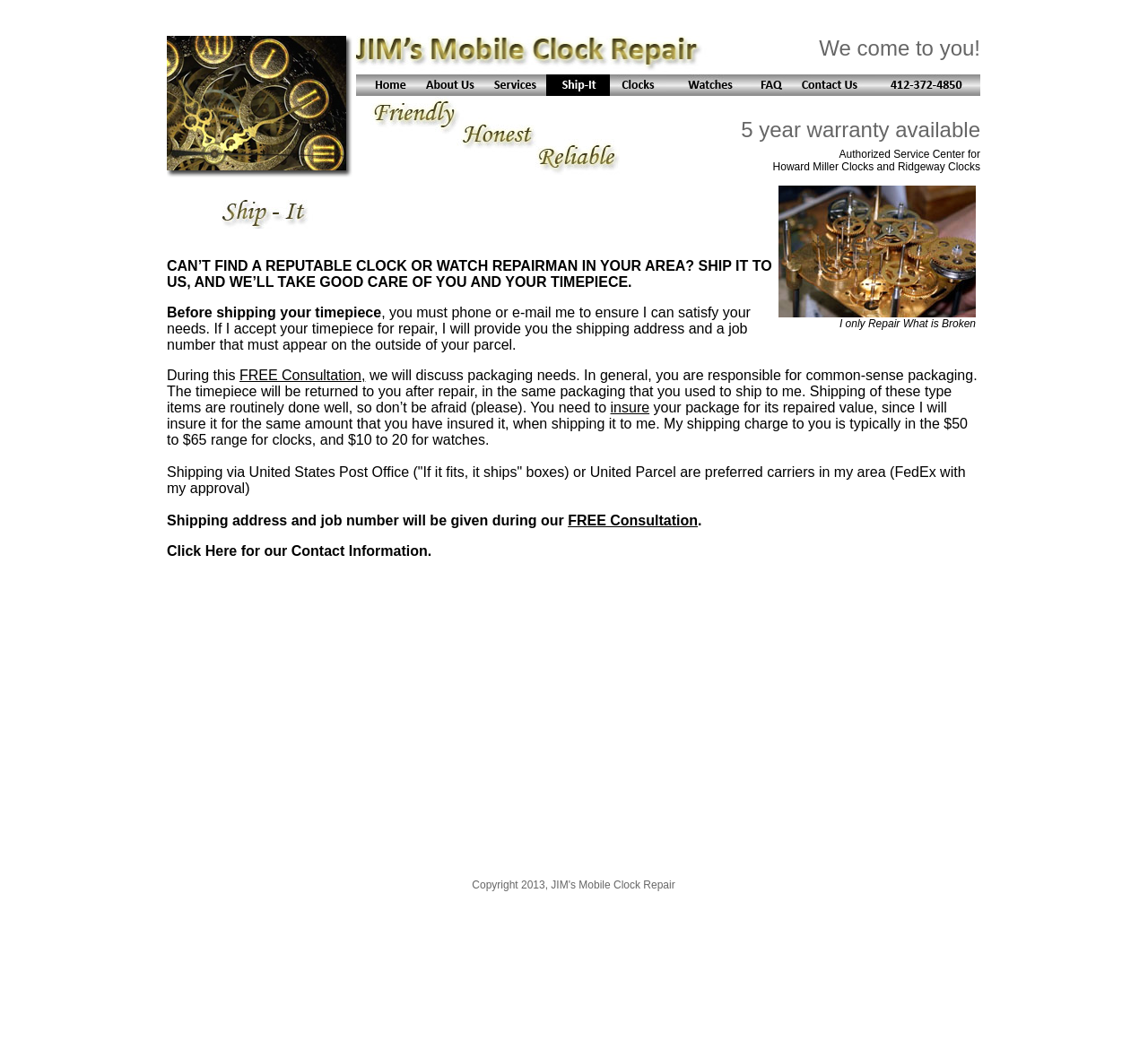Use one word or a short phrase to answer the question provided: 
What is the warranty period offered?

5 years